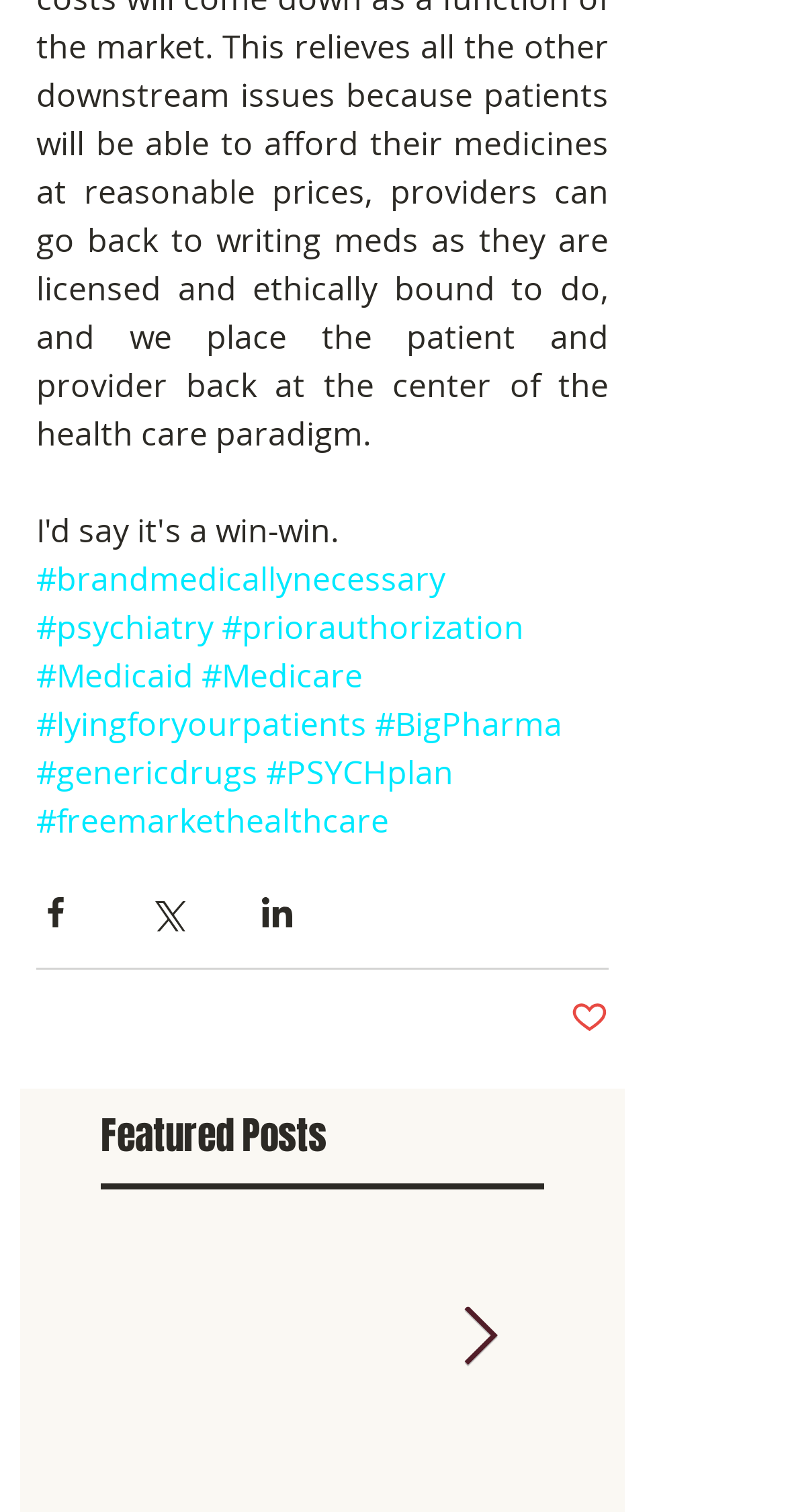Refer to the screenshot and give an in-depth answer to this question: What is the function of the 'Post not marked as liked' button?

The 'Post not marked as liked' button is likely a toggle button that allows users to like or unlike a post, and its current state indicates that the post has not been liked.